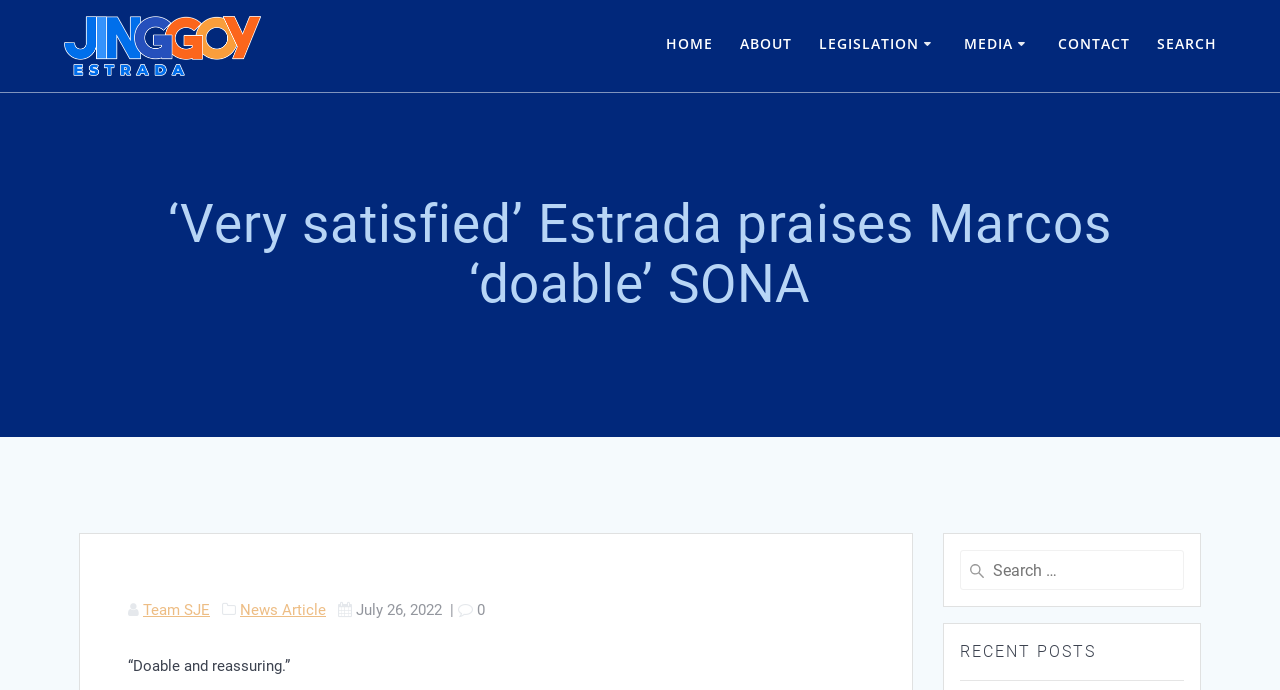Based on the element description: "PHOTOS", identify the bounding box coordinates for this UI element. The coordinates must be four float numbers between 0 and 1, listed as [left, top, right, bottom].

[0.753, 0.282, 0.91, 0.341]